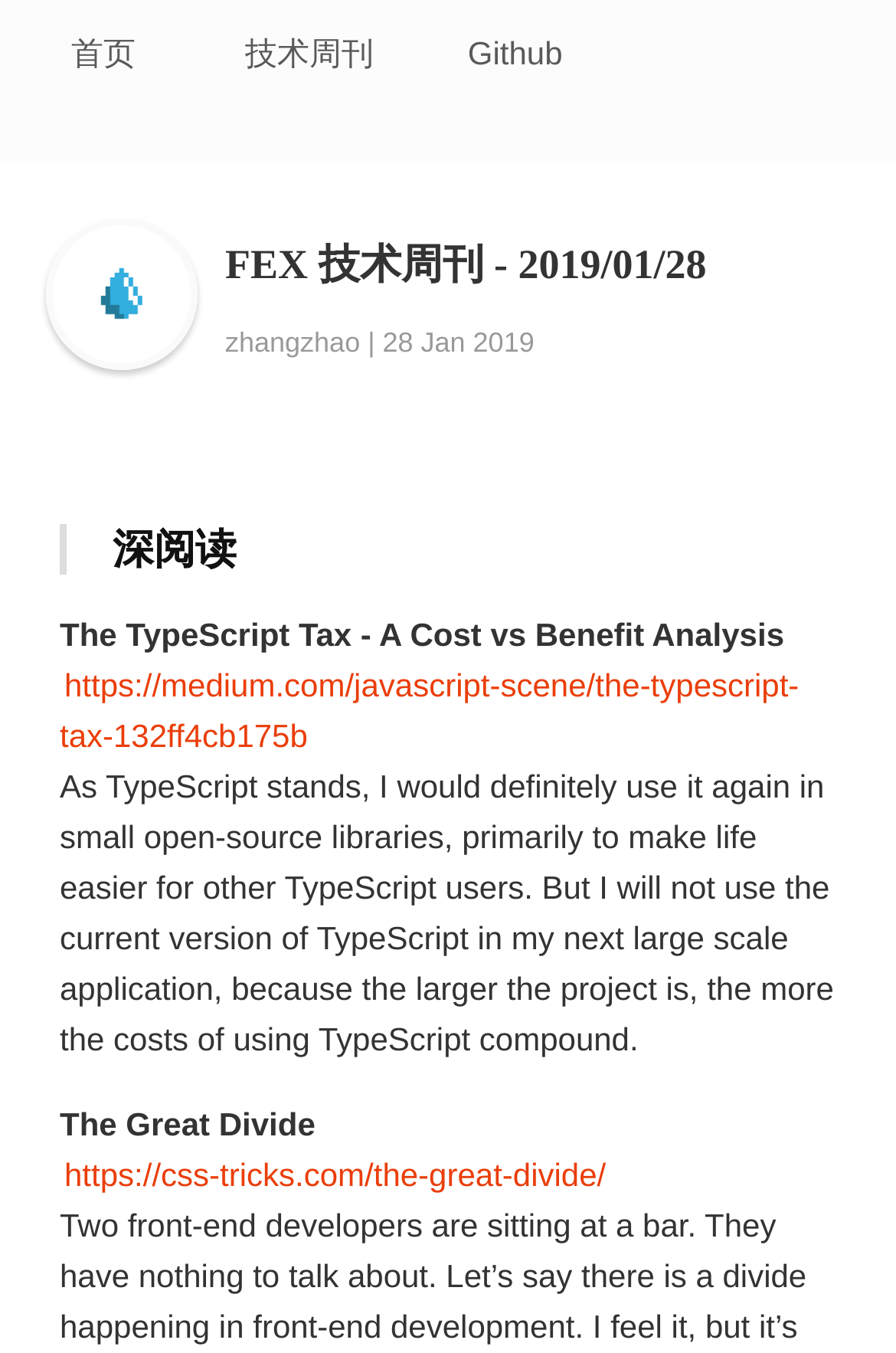Identify and provide the bounding box for the element described by: "December 15, 2022".

None